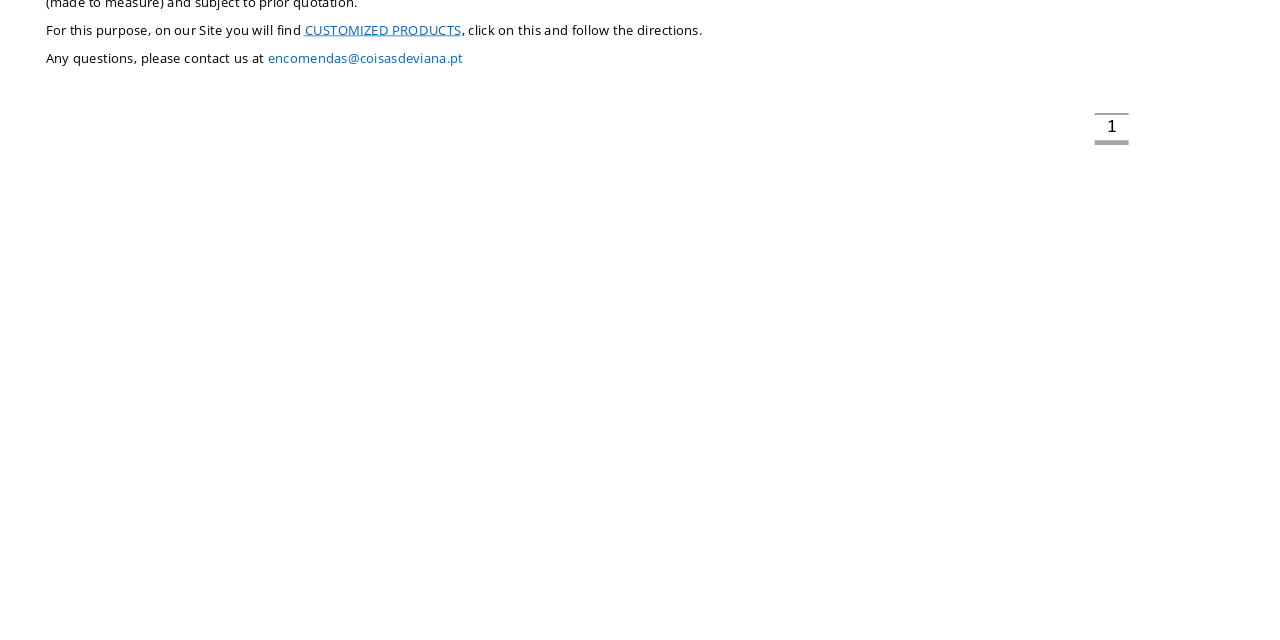From the webpage screenshot, identify the region described by find. Provide the bounding box coordinates as (top-left x, top-left y, bottom-right x, bottom-right y), with each value being a floating point number between 0 and 1.

[0.216, 0.032, 0.238, 0.059]